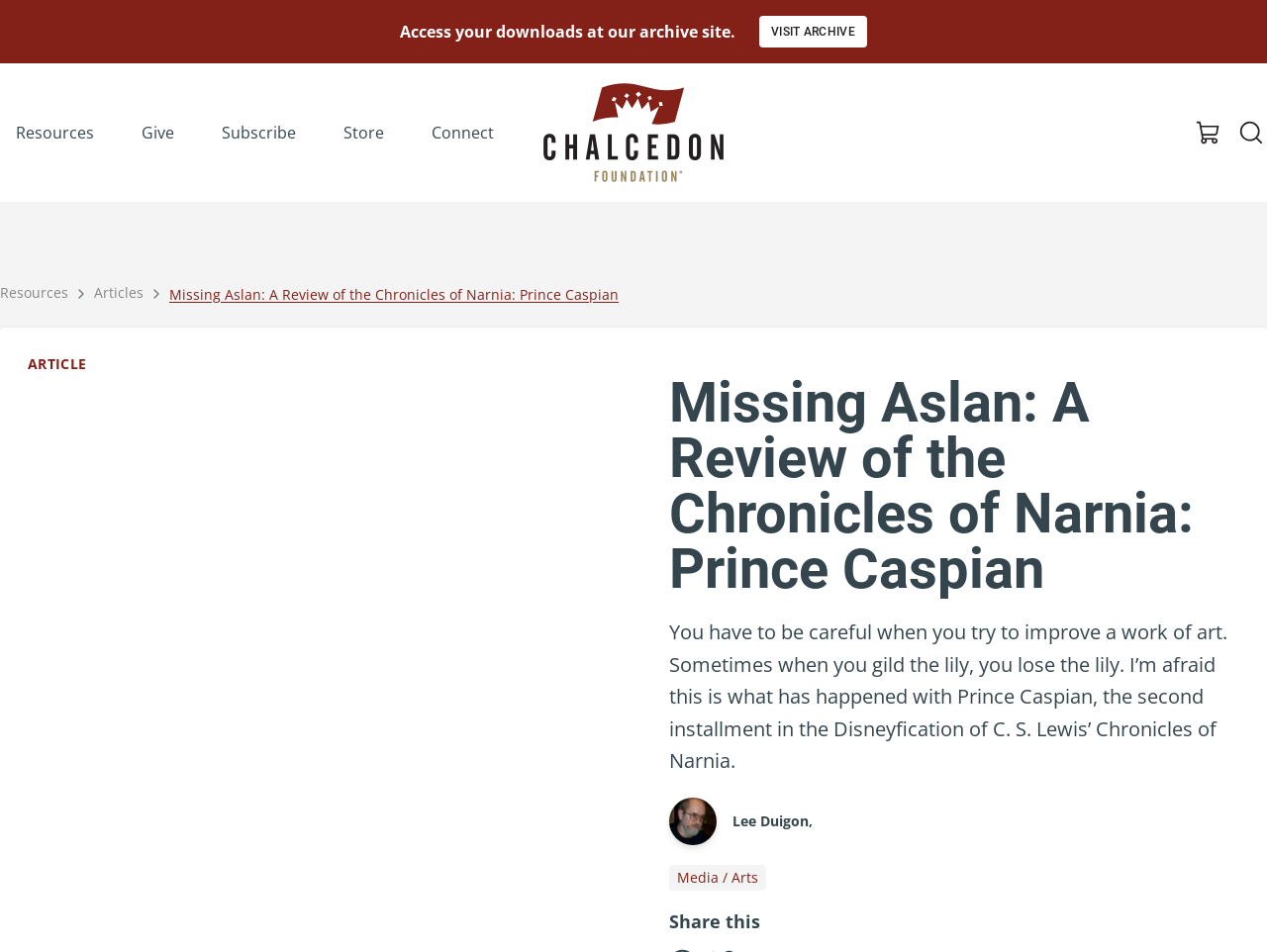Provide a single word or phrase answer to the question: 
What is the name of the organization associated with the website?

Chalcedon